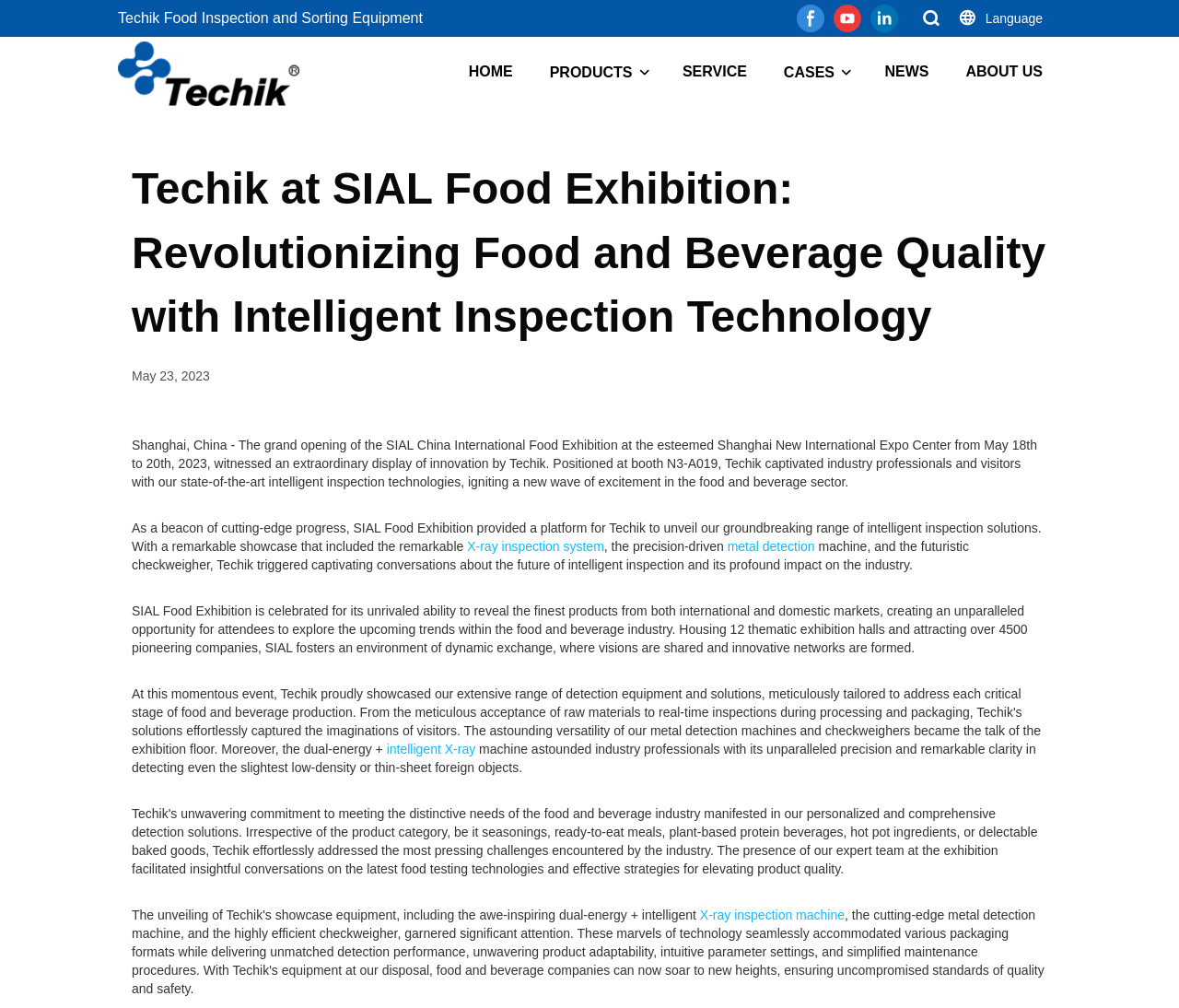Determine the title of the webpage and give its text content.

Techik at SIAL Food Exhibition: Revolutionizing Food and Beverage Quality with Intelligent Inspection Technology